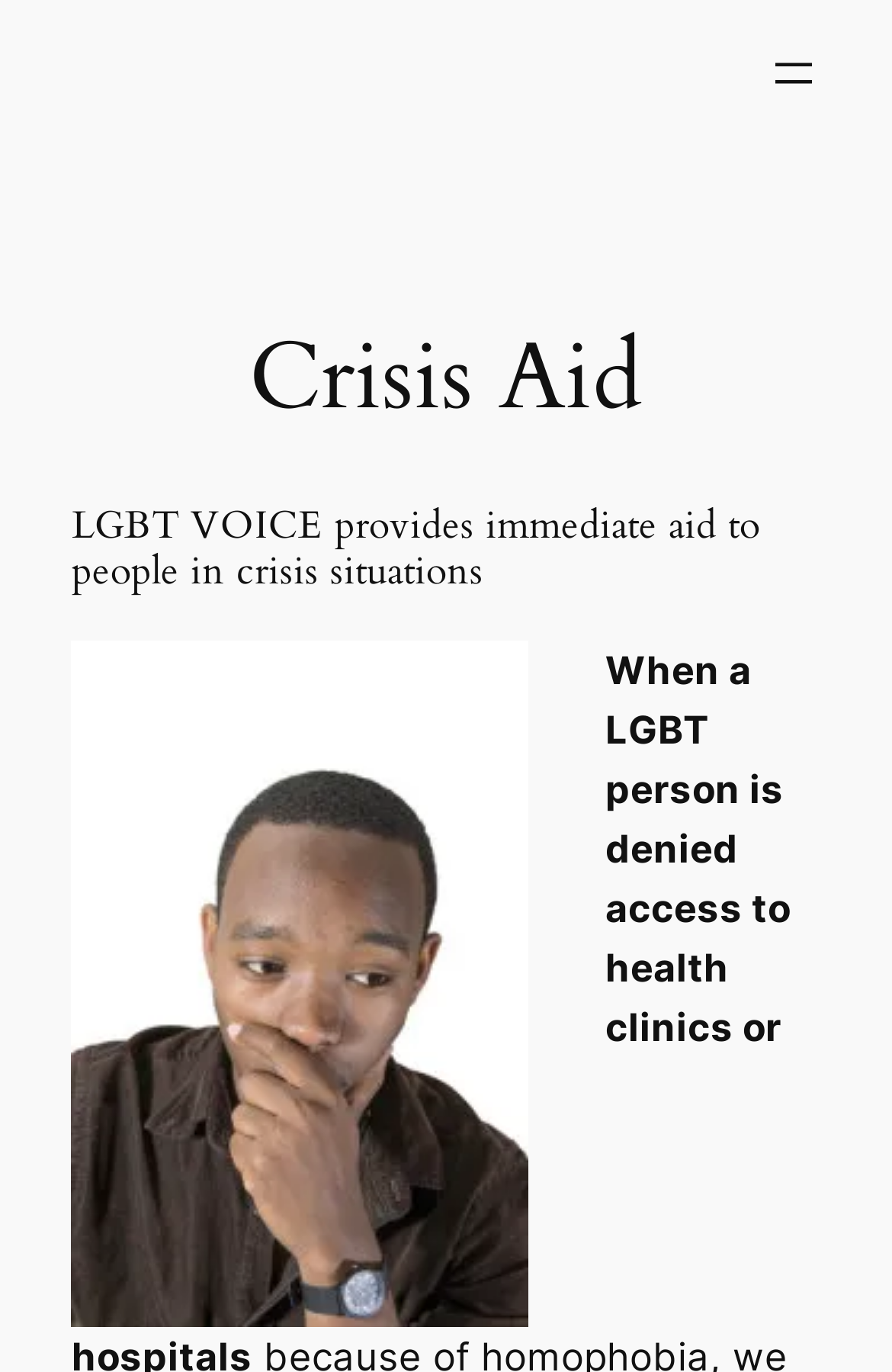Find the bounding box coordinates for the element described here: "alt="Cleanroom Connect"".

None